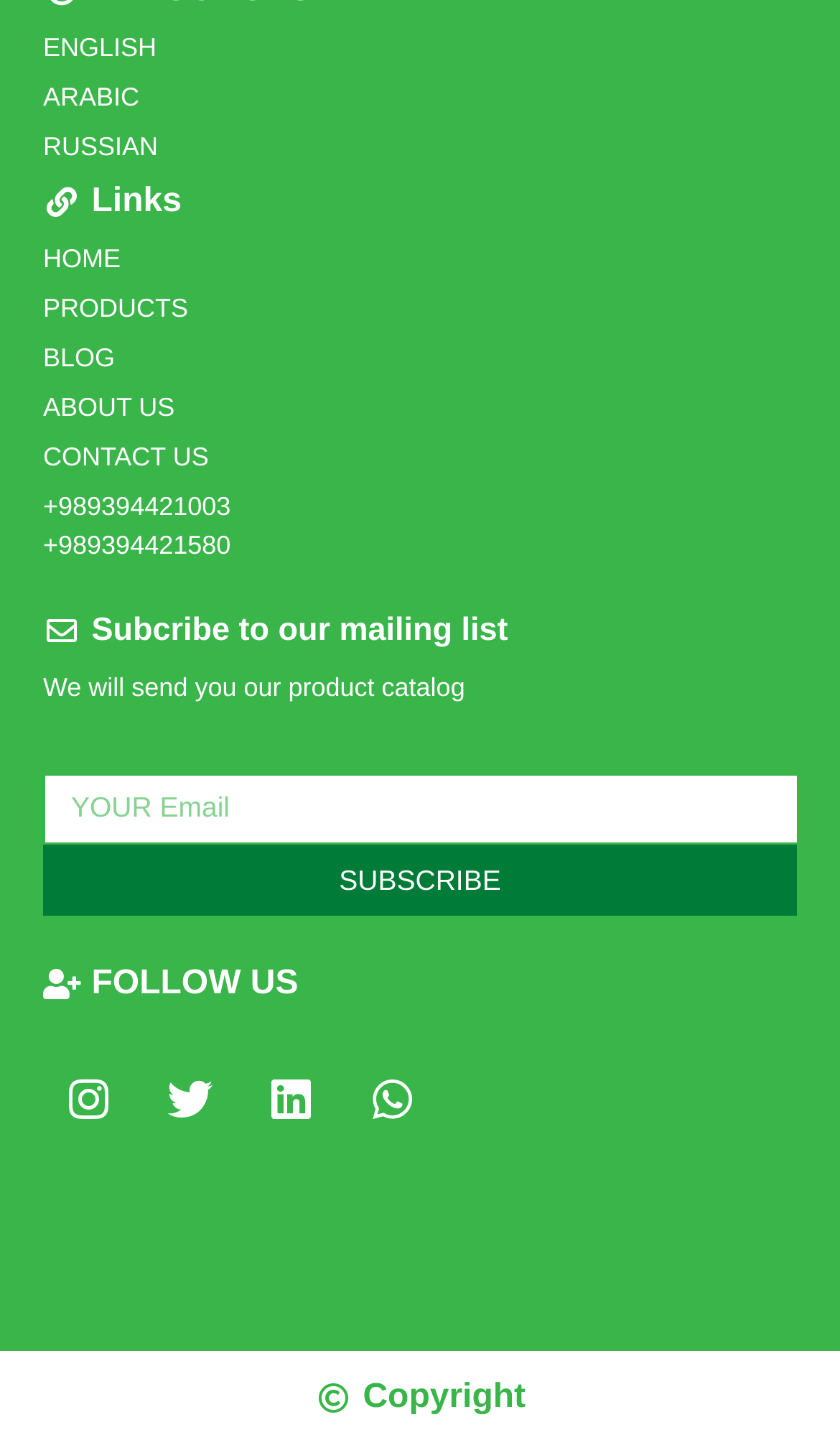Identify the bounding box coordinates for the region to click in order to carry out this instruction: "Click on HOME link". Provide the coordinates using four float numbers between 0 and 1, formatted as [left, top, right, bottom].

[0.051, 0.167, 0.949, 0.194]